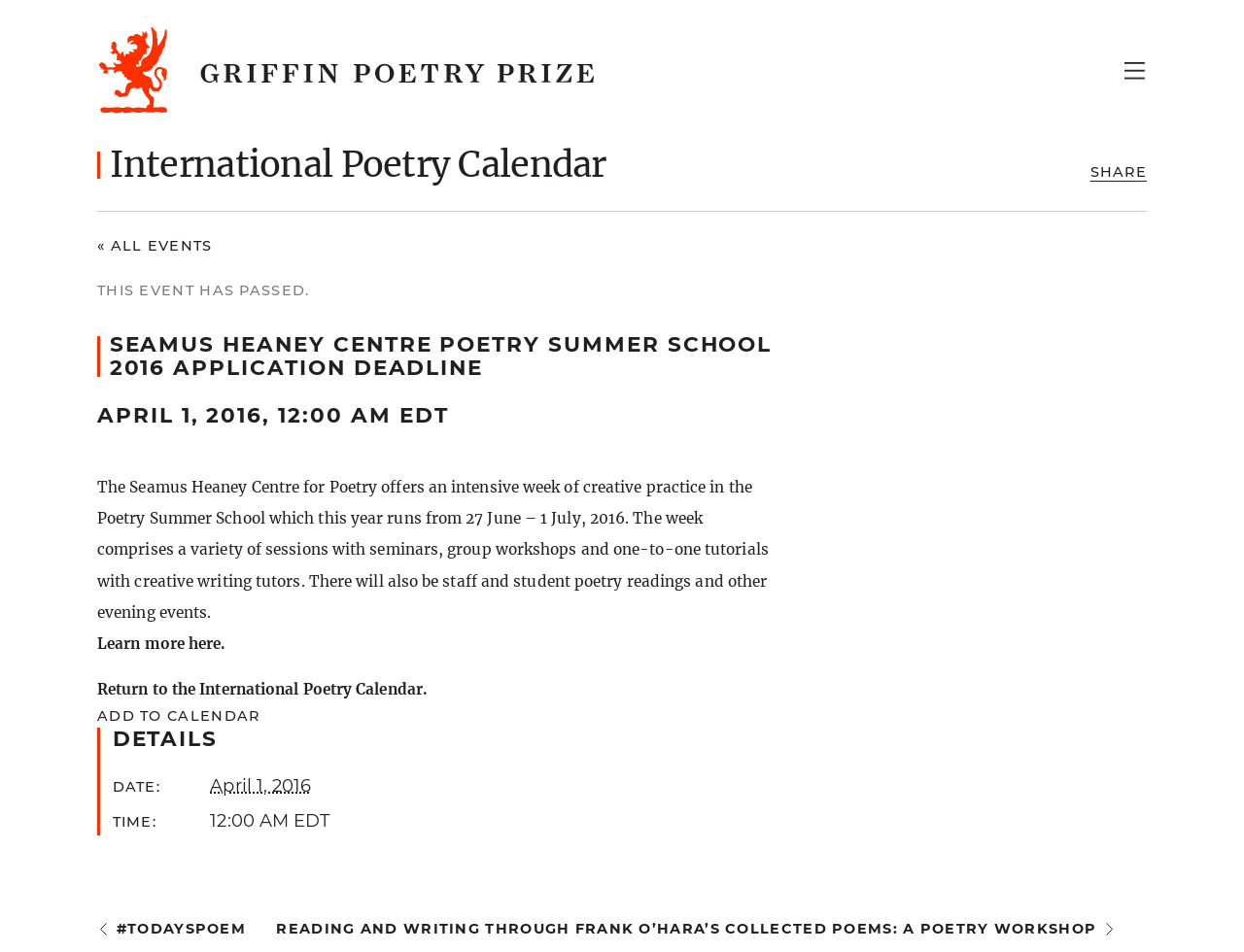Please provide the bounding box coordinates for the element that needs to be clicked to perform the instruction: "Search for something". The coordinates must consist of four float numbers between 0 and 1, formatted as [left, top, right, bottom].

[0.69, 0.057, 0.901, 0.096]